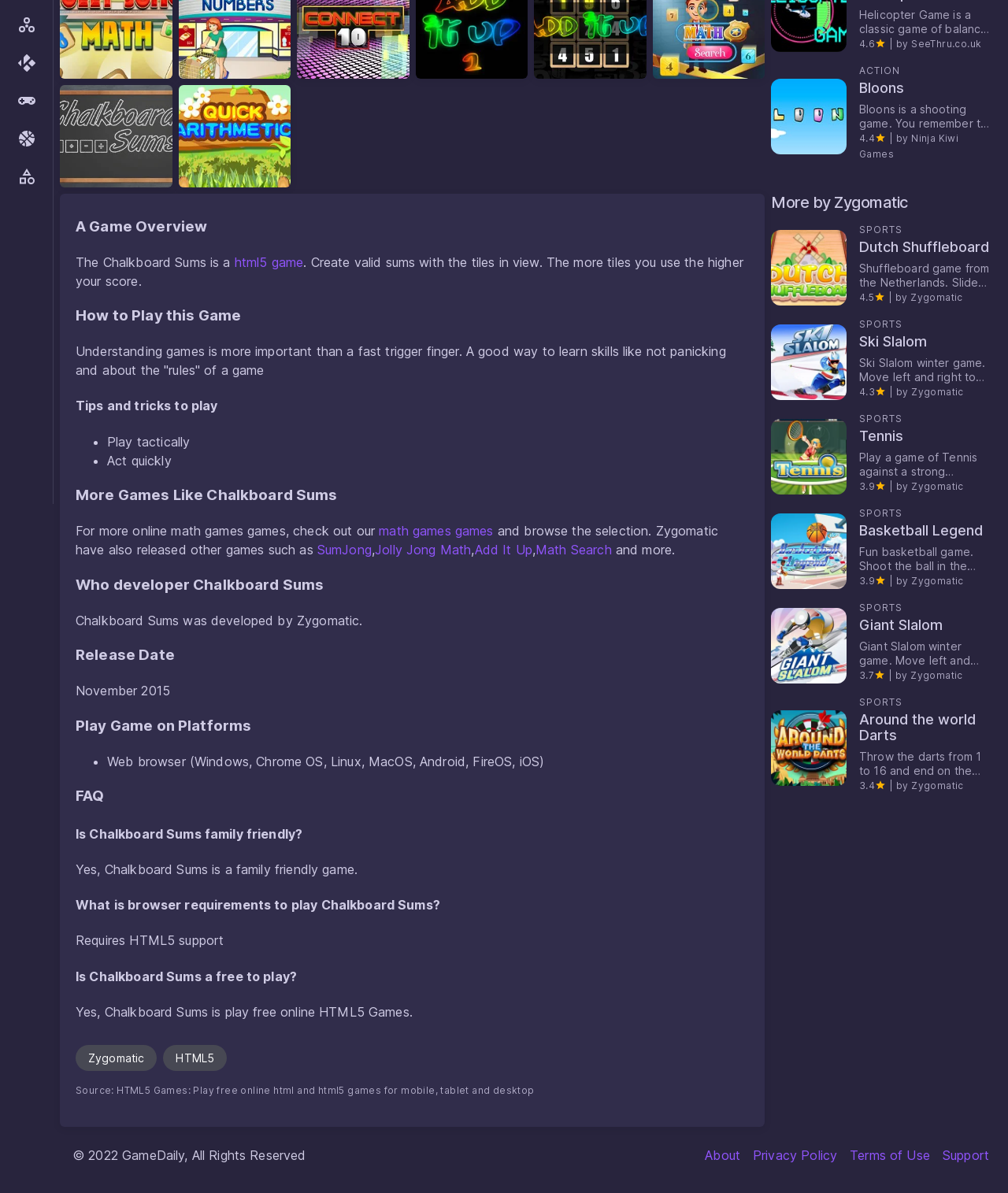Determine the bounding box coordinates of the UI element that matches the following description: "May 31, 2002 issue". The coordinates should be four float numbers between 0 and 1 in the format [left, top, right, bottom].

None